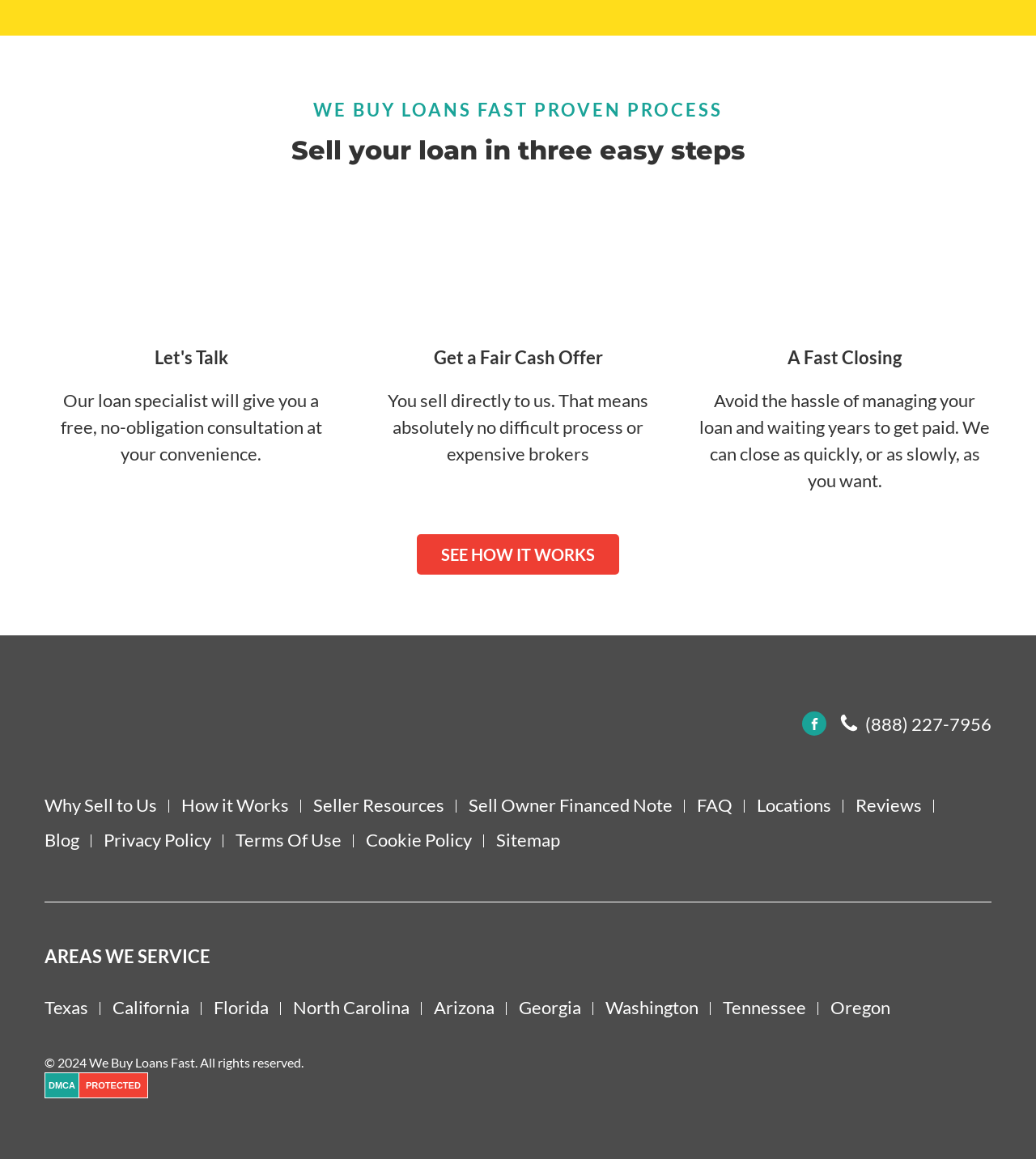What is the company's slogan?
Please provide a single word or phrase in response based on the screenshot.

WE BUY LOANS FAST